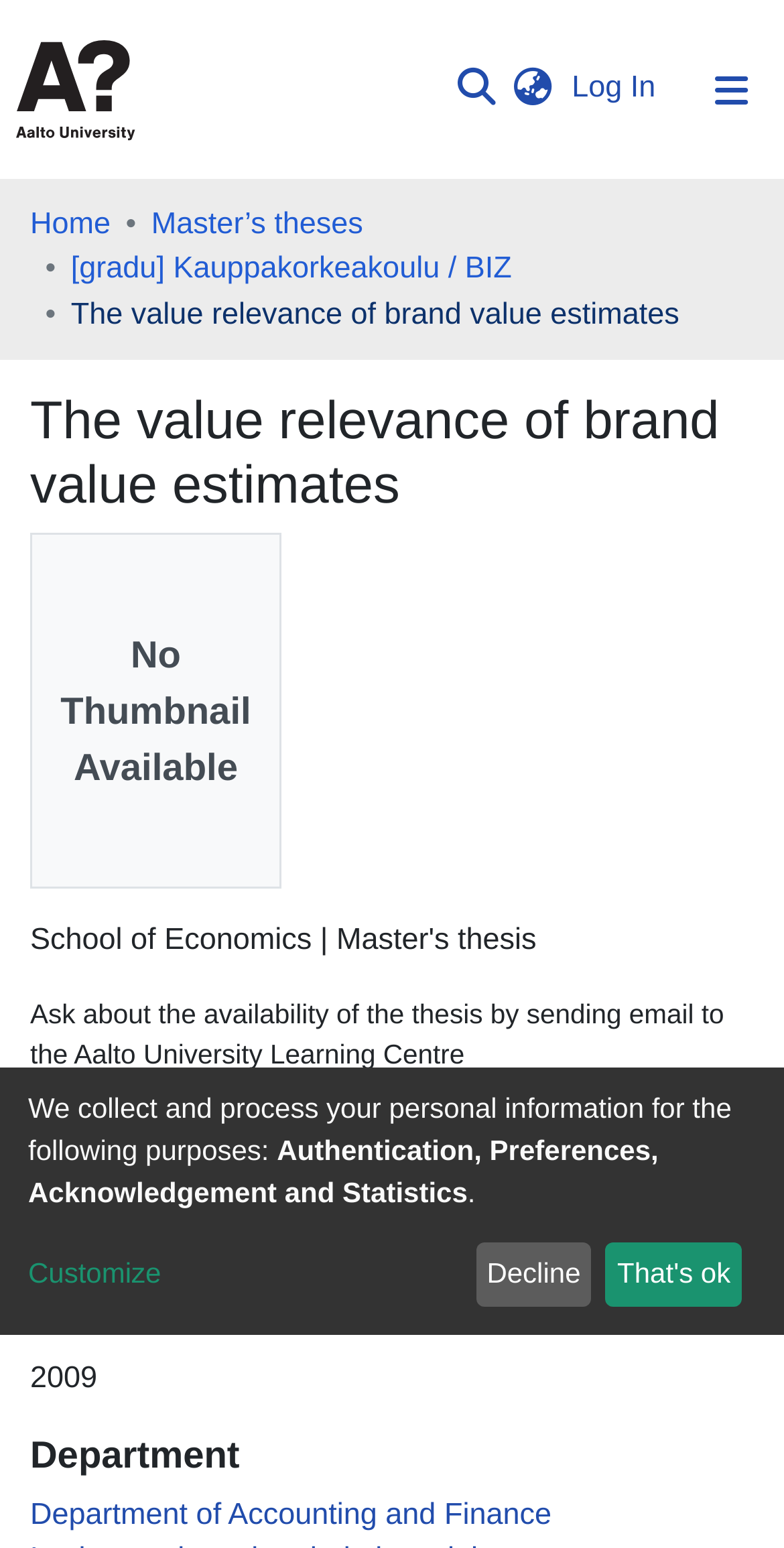Locate the bounding box coordinates of the clickable area needed to fulfill the instruction: "View the author's profile".

[0.038, 0.763, 0.239, 0.785]